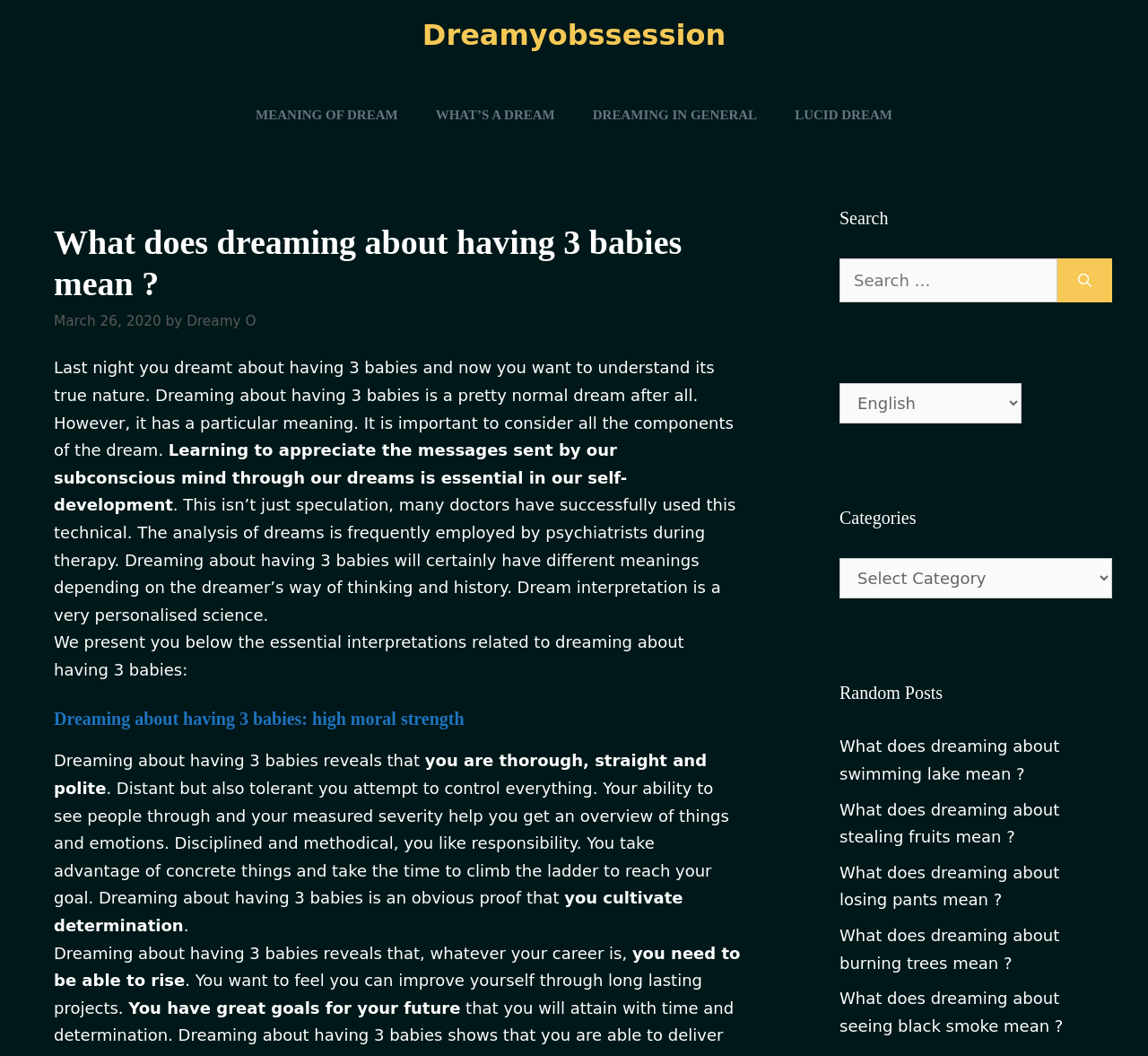Could you highlight the region that needs to be clicked to execute the instruction: "Read the 'Dreaming about having 3 babies: high moral strength' section"?

[0.047, 0.671, 0.645, 0.691]